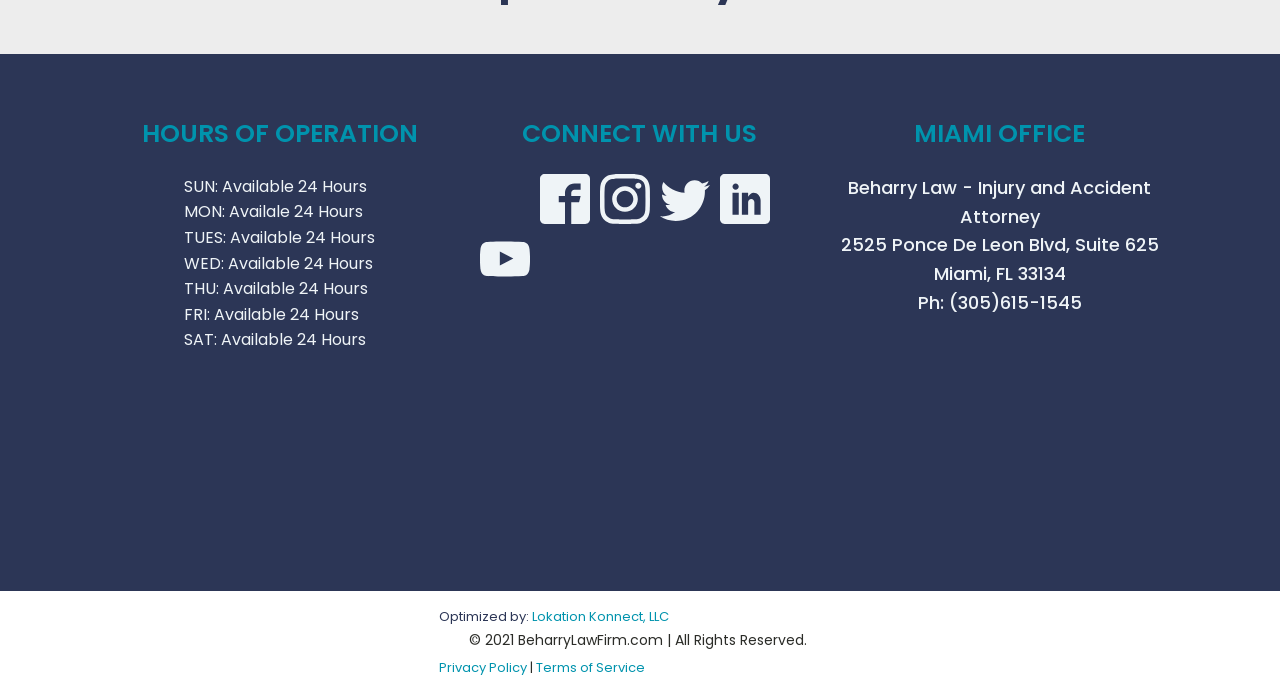Please identify the bounding box coordinates of the area I need to click to accomplish the following instruction: "Check the 'FAQ'".

None